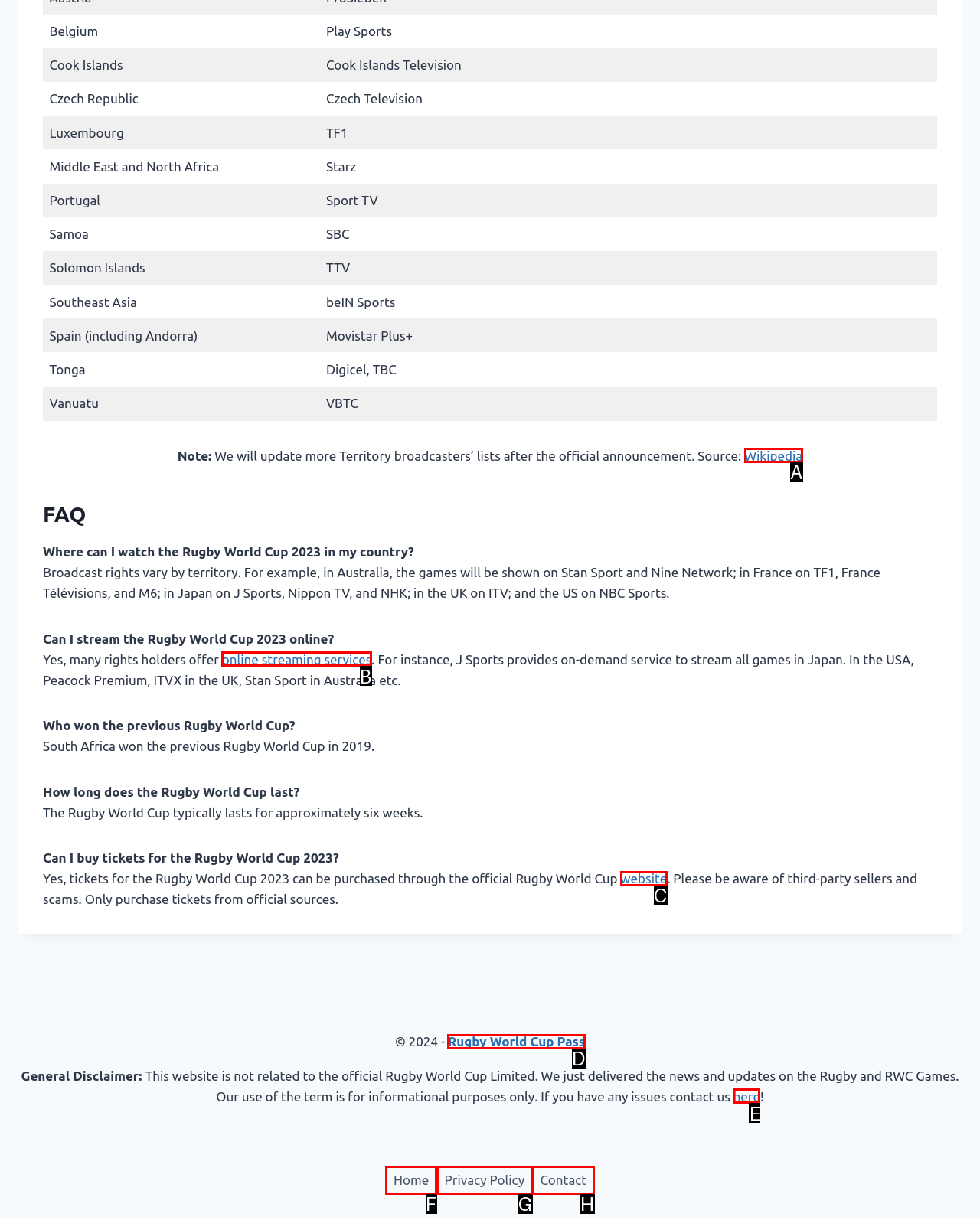Point out the specific HTML element to click to complete this task: Click on the Wikipedia link Reply with the letter of the chosen option.

A